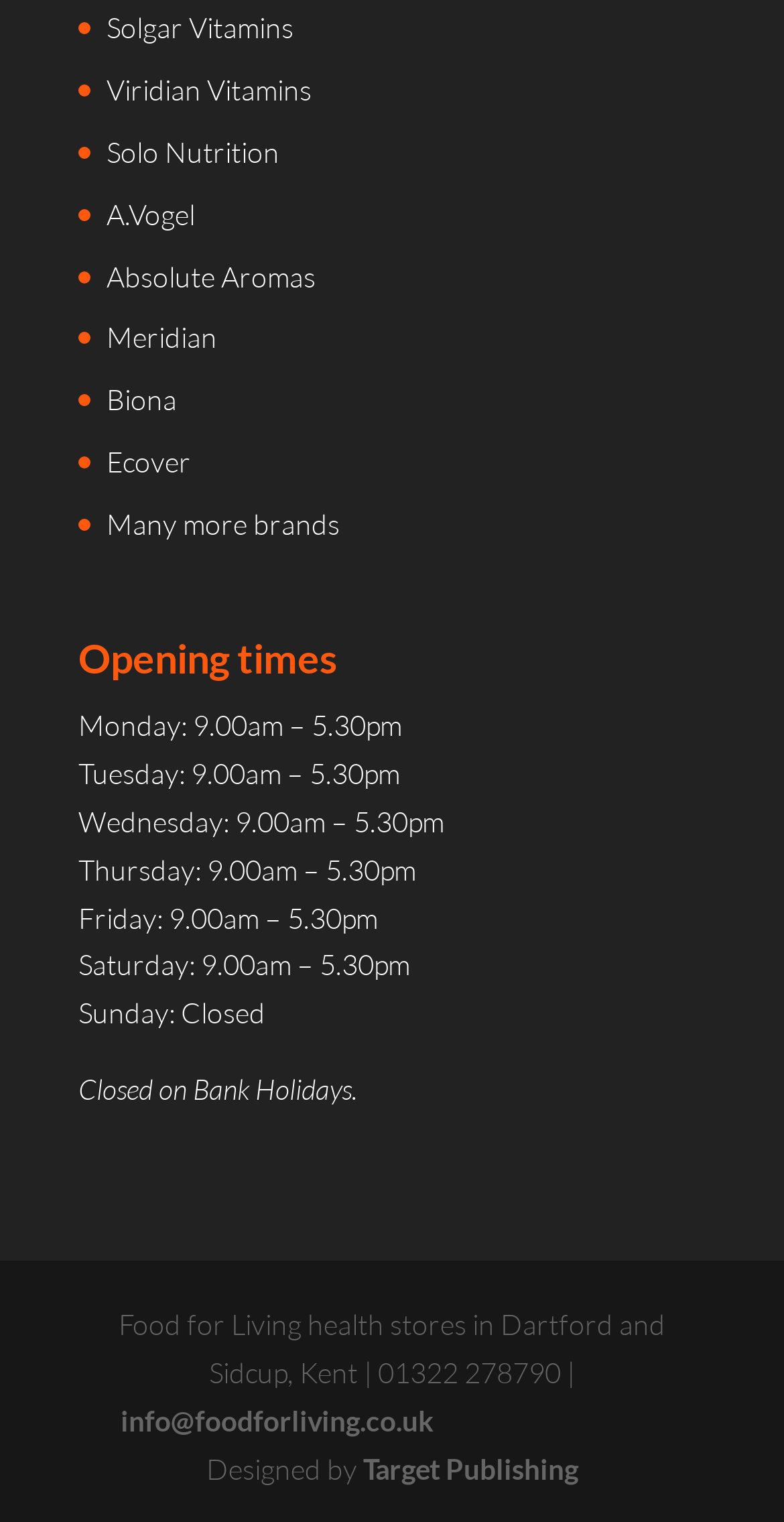Who designed the website?
Use the screenshot to answer the question with a single word or phrase.

Target Publishing